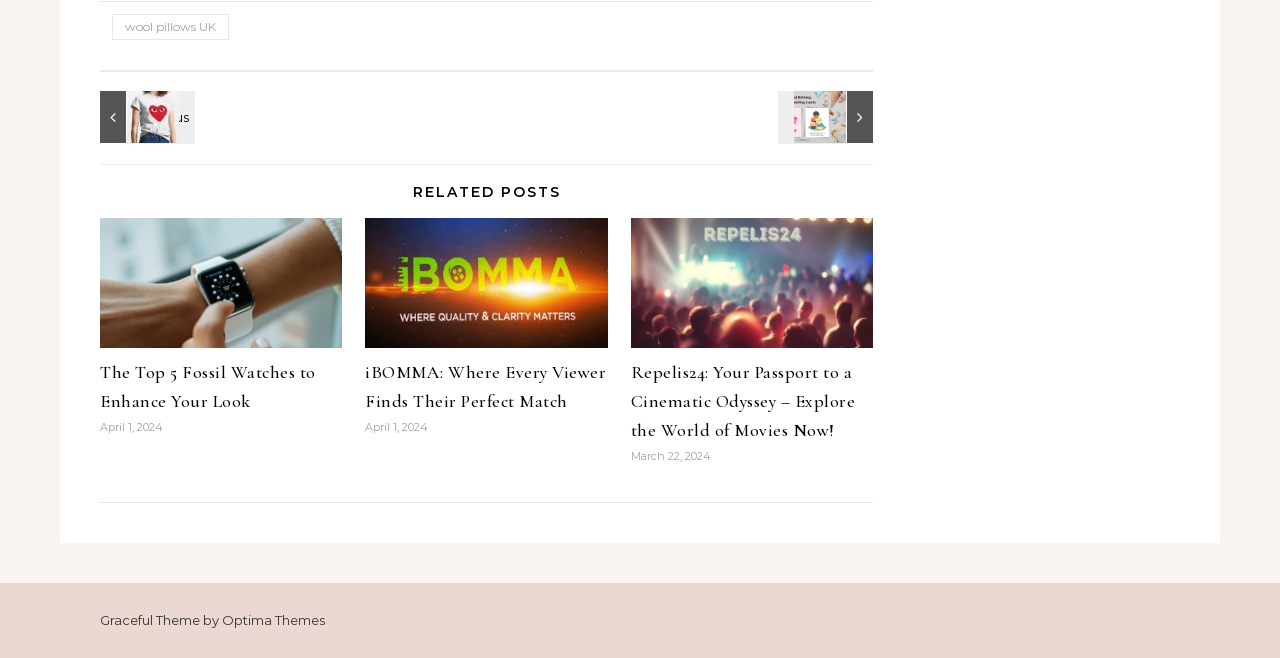Identify the bounding box coordinates of the clickable section necessary to follow the following instruction: "Visit Optima Themes website". The coordinates should be presented as four float numbers from 0 to 1, i.e., [left, top, right, bottom].

[0.173, 0.93, 0.254, 0.954]